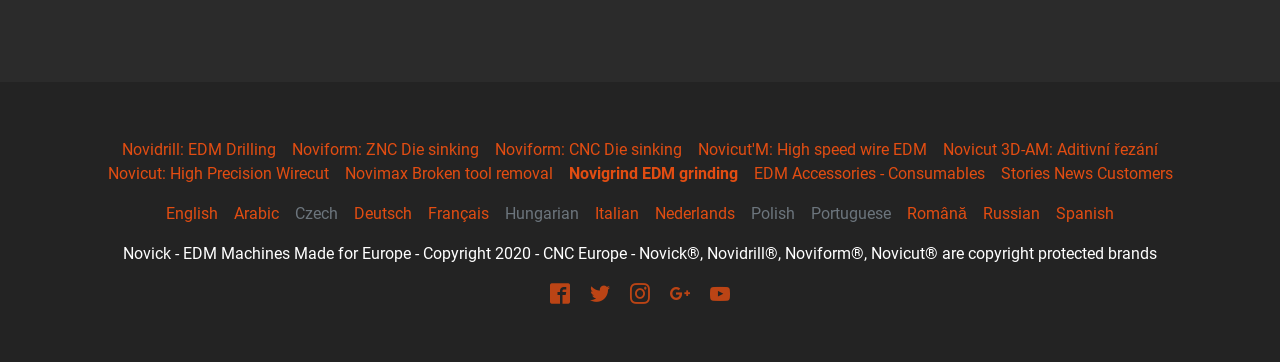Pinpoint the bounding box coordinates of the area that must be clicked to complete this instruction: "Go to Novicut: High Precision Wirecut".

[0.084, 0.452, 0.257, 0.504]